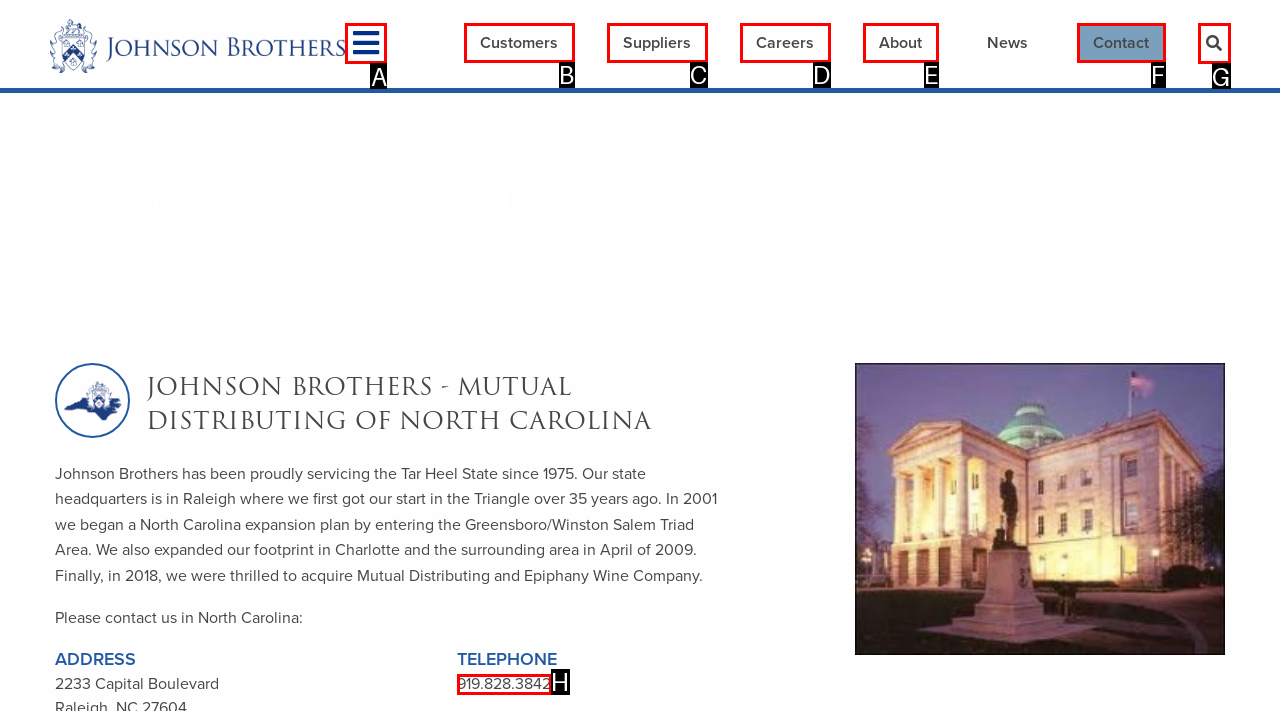Identify the letter of the correct UI element to fulfill the task: Click the Site Navigation button from the given options in the screenshot.

A